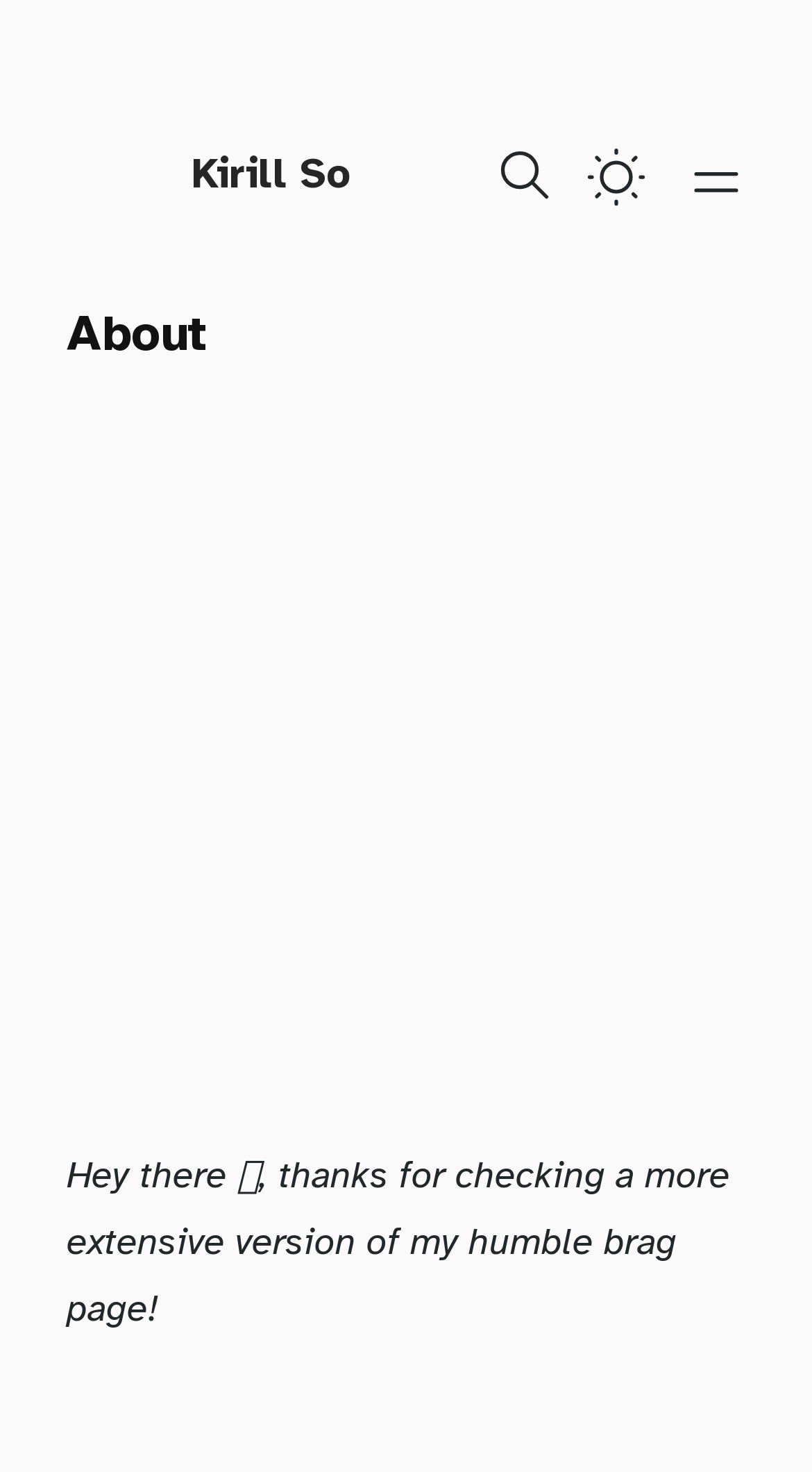Is the Dark Theme switch currently on?
Answer with a single word or phrase, using the screenshot for reference.

No